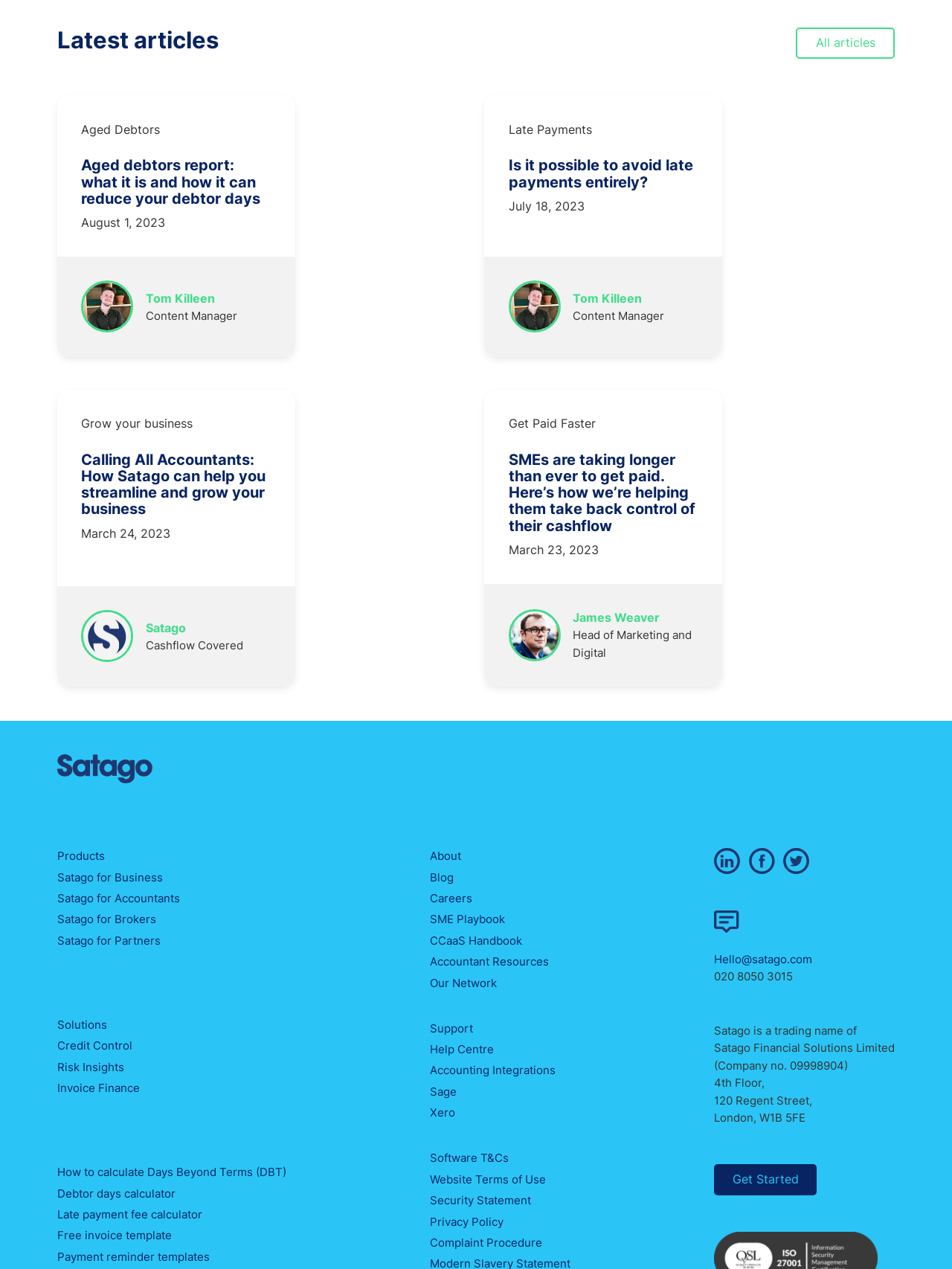What is the topic of the article 'Aged debtors report: what it is and how it can reduce your debtor days'?
Provide a detailed answer to the question using information from the image.

I found the article 'Aged debtors report: what it is and how it can reduce your debtor days' on the webpage, and based on the title, I can infer that the topic of the article is about aged debtors report.